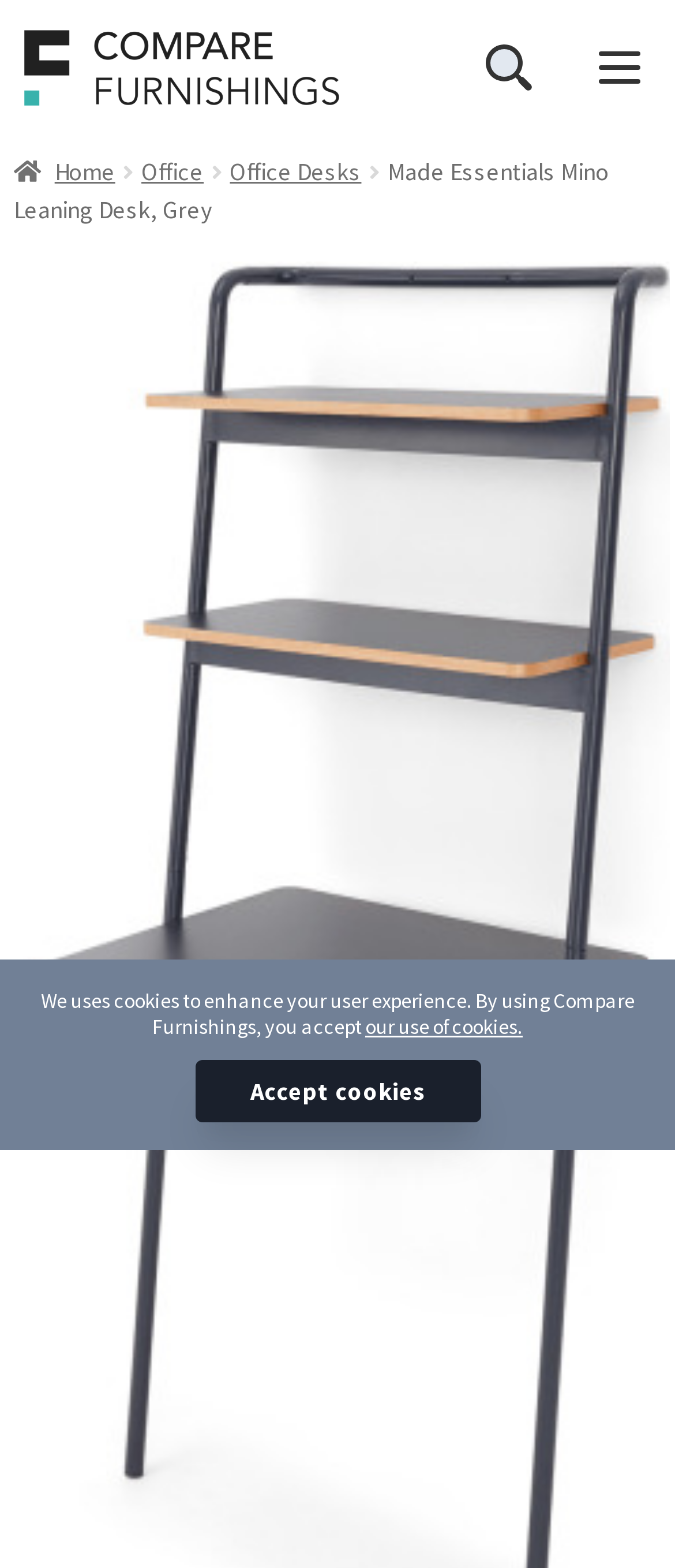Please identify the bounding box coordinates of the clickable area that will allow you to execute the instruction: "View office desks".

[0.341, 0.099, 0.535, 0.119]